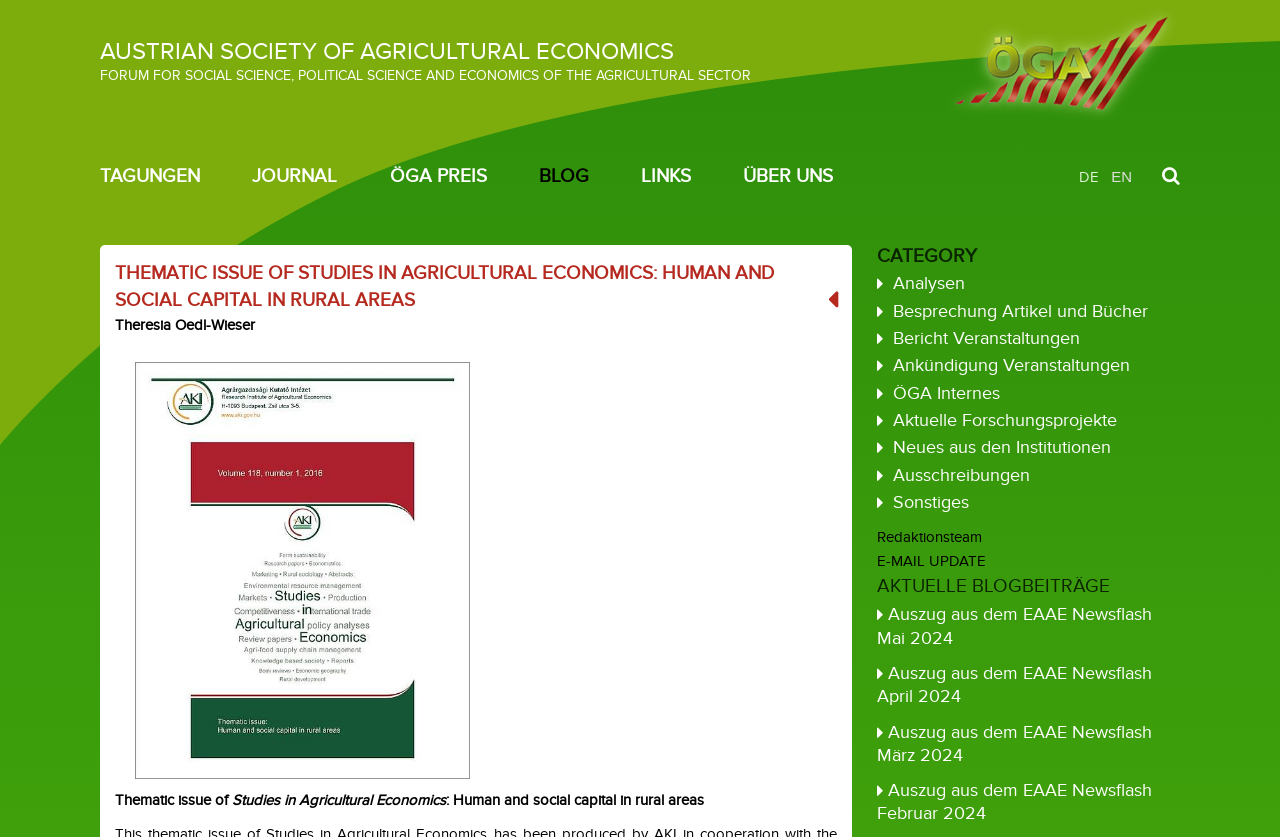Specify the bounding box coordinates of the area to click in order to follow the given instruction: "Check the latest blog posts."

[0.685, 0.685, 0.922, 0.717]